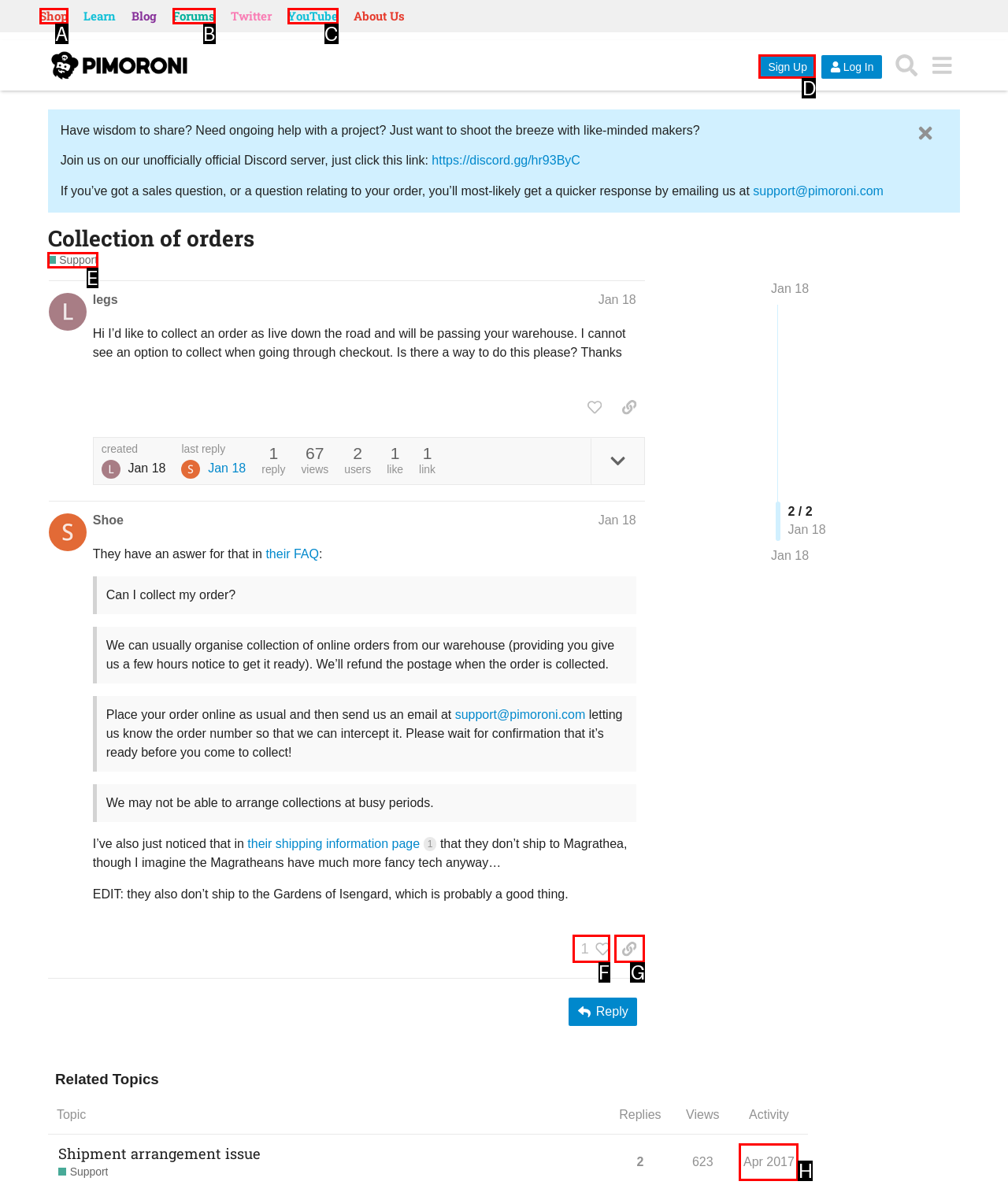Select the letter of the UI element that matches this task: Click on the 'Sign Up' button
Provide the answer as the letter of the correct choice.

D